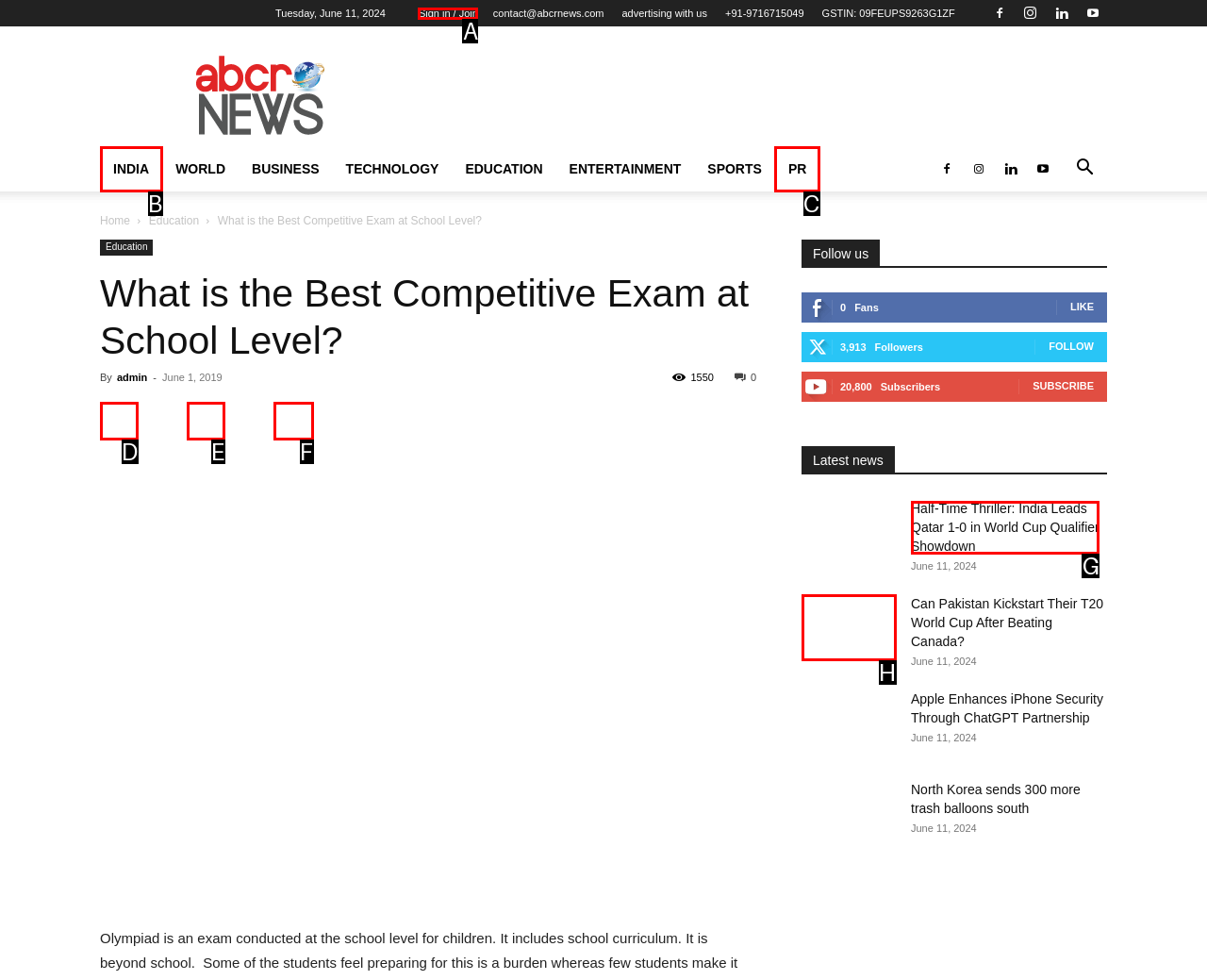Choose the option that aligns with the description: Sign in / Join
Respond with the letter of the chosen option directly.

A